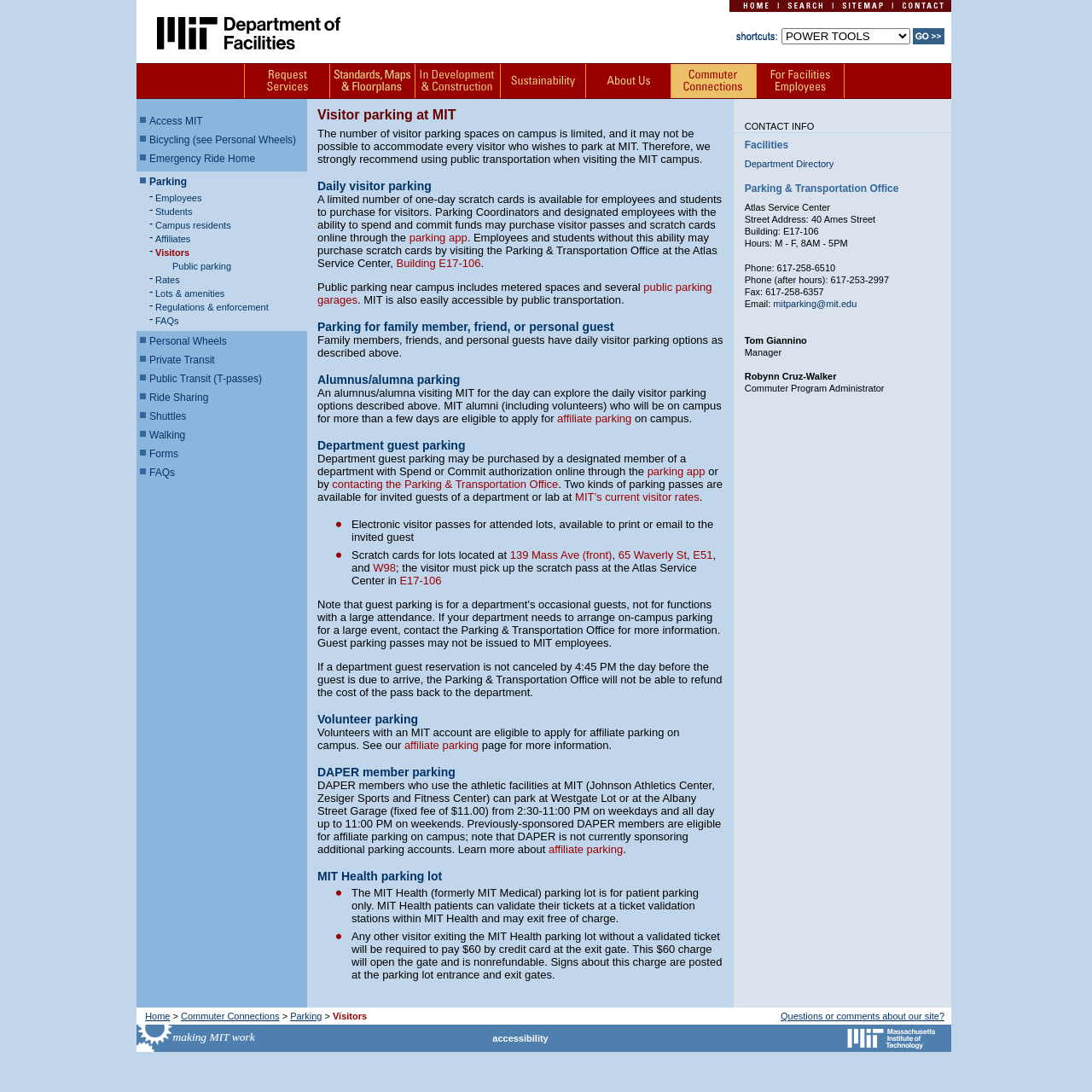Locate and extract the headline of this webpage.

Visitor parking at MIT